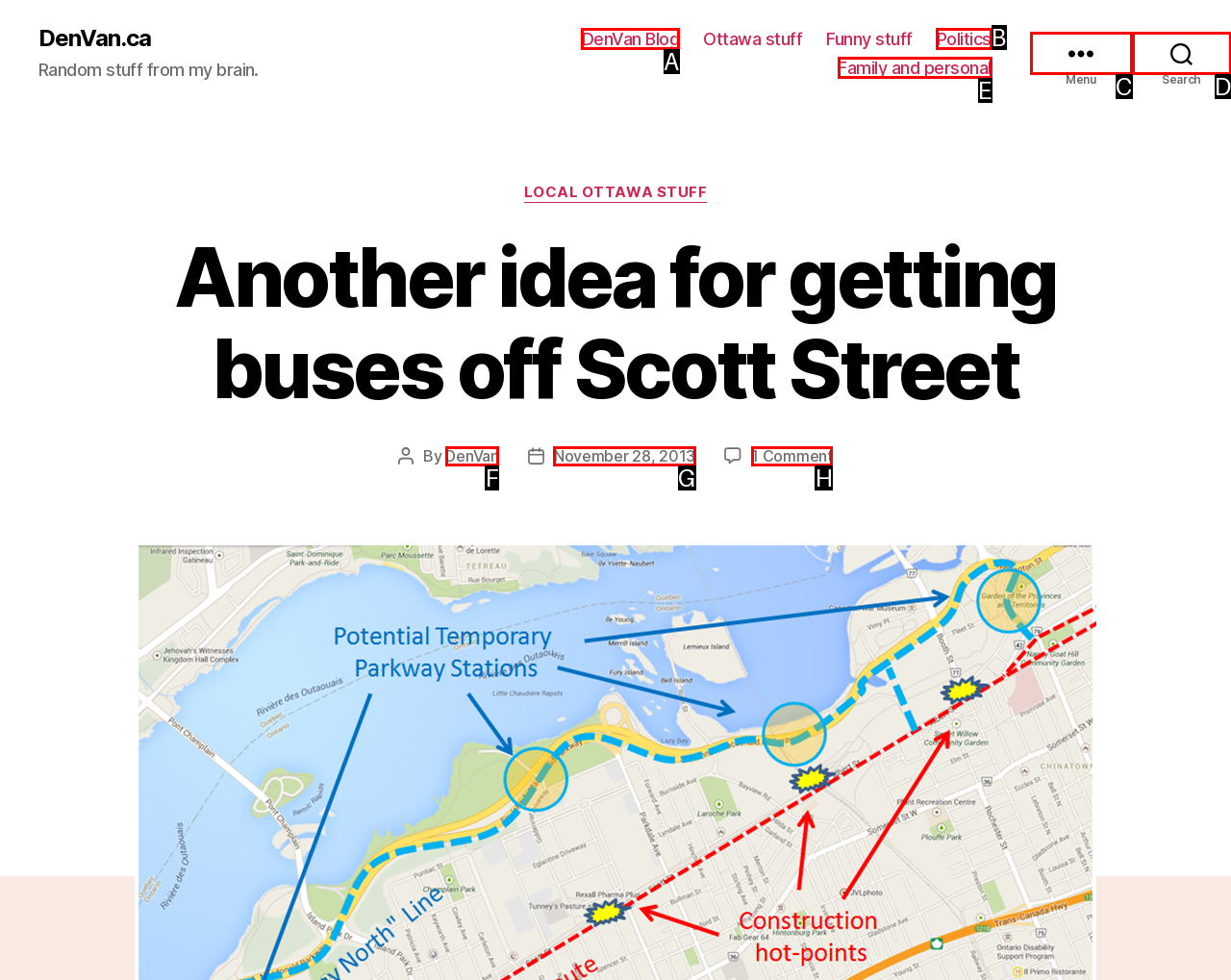Identify which HTML element matches the description: DenVan Blog
Provide your answer in the form of the letter of the correct option from the listed choices.

A